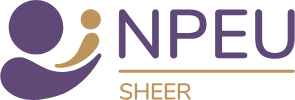Give a one-word or short phrase answer to the question: 
What is the color of the word 'SHEER' in the logo?

Lighter color